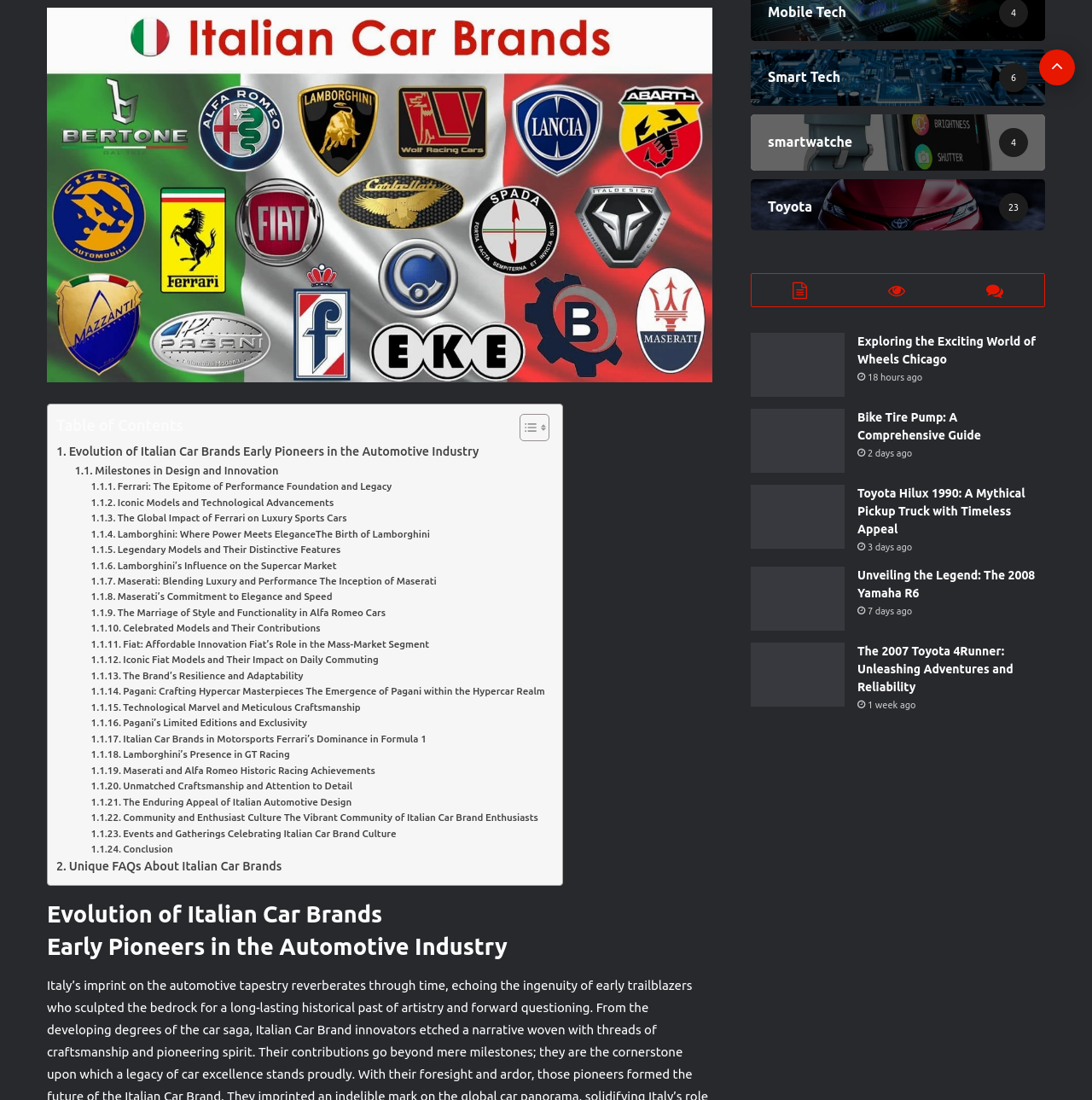Kindly provide the bounding box coordinates of the section you need to click on to fulfill the given instruction: "Explore the Exciting World of Wheels Chicago".

[0.688, 0.303, 0.773, 0.361]